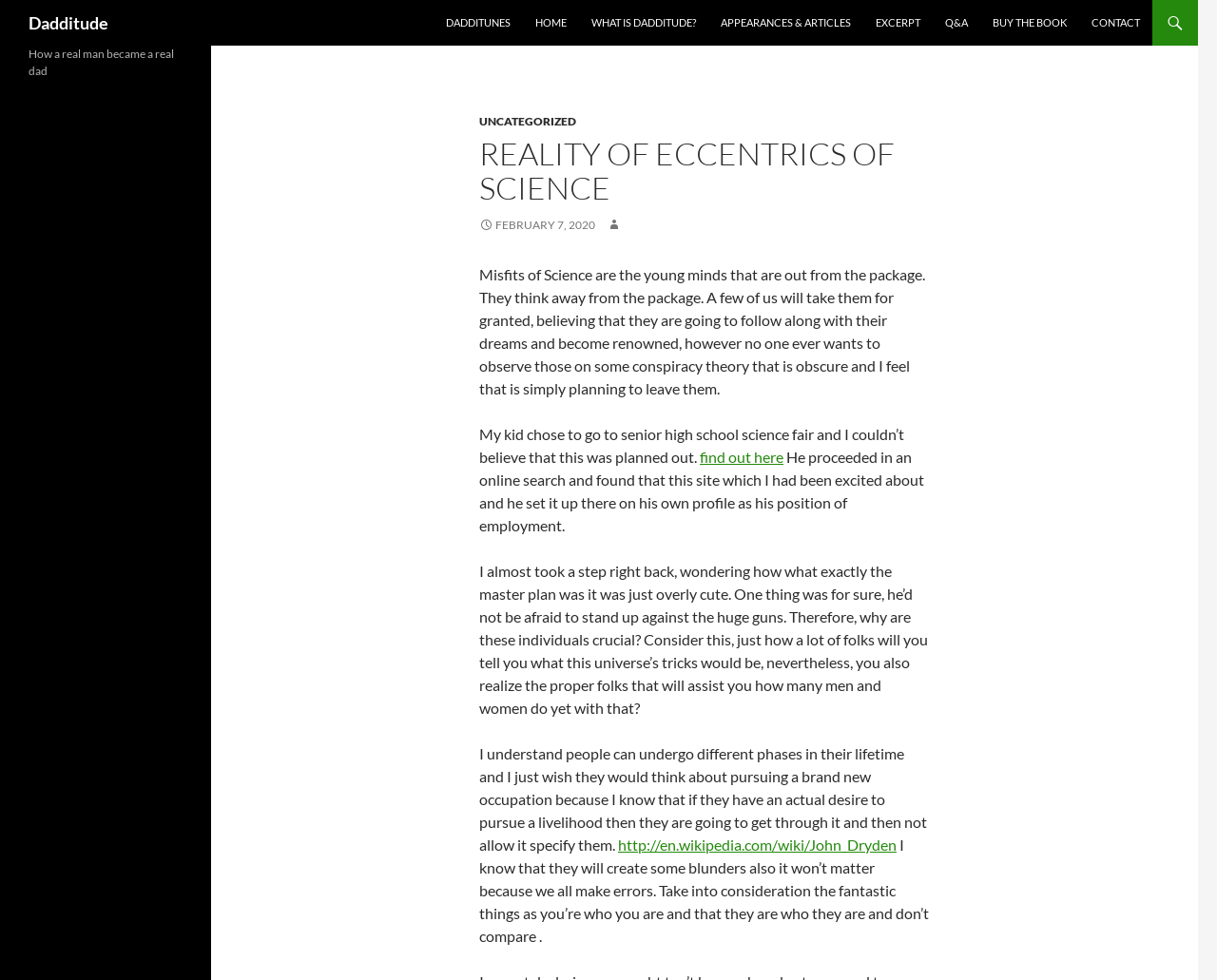Find the bounding box coordinates of the element I should click to carry out the following instruction: "Click on the 'find out here' link".

[0.575, 0.457, 0.644, 0.475]